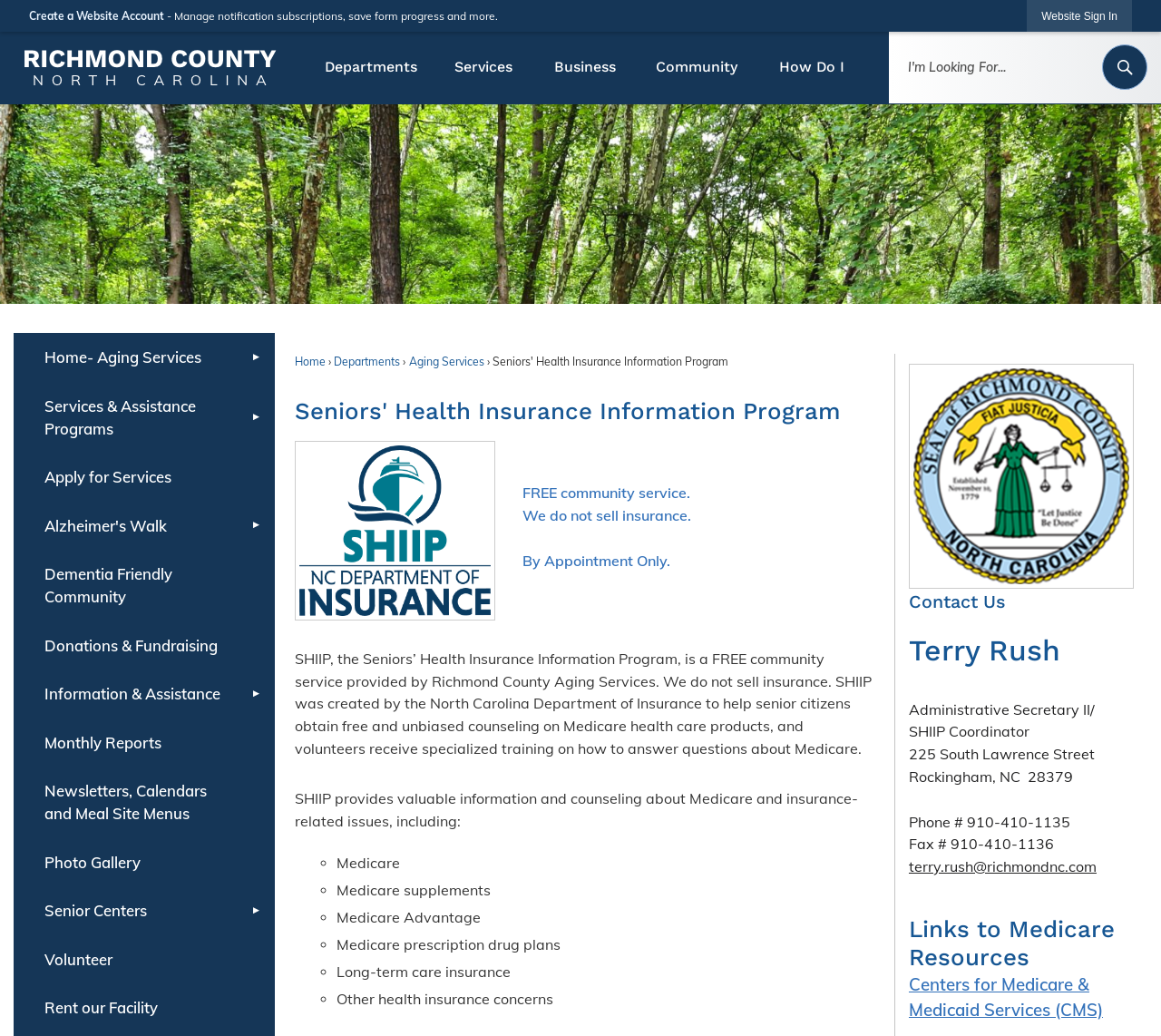Indicate the bounding box coordinates of the element that needs to be clicked to satisfy the following instruction: "Sign in to the website". The coordinates should be four float numbers between 0 and 1, i.e., [left, top, right, bottom].

[0.885, 0.0, 0.975, 0.031]